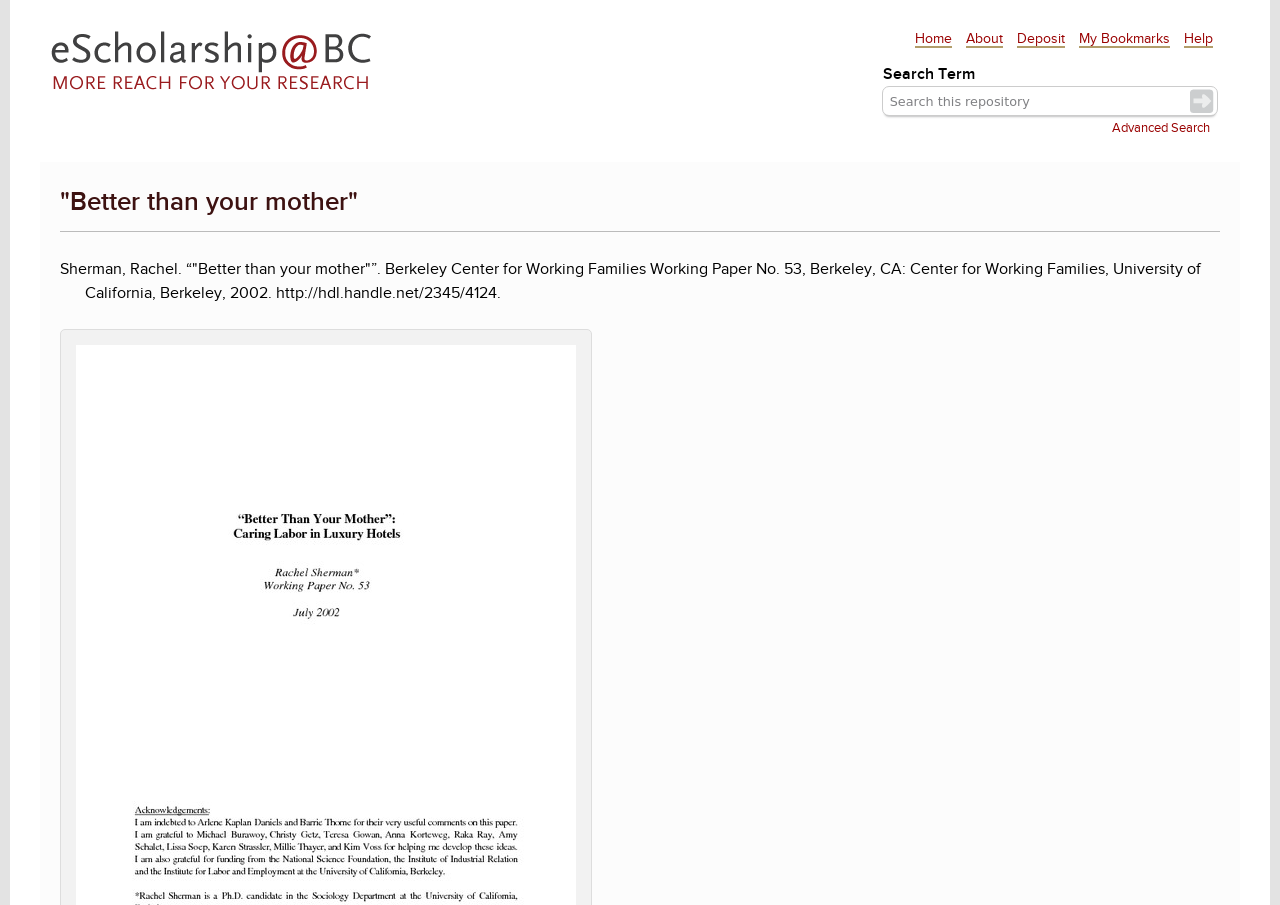Respond to the following question using a concise word or phrase: 
How many links are in the top navigation bar?

6